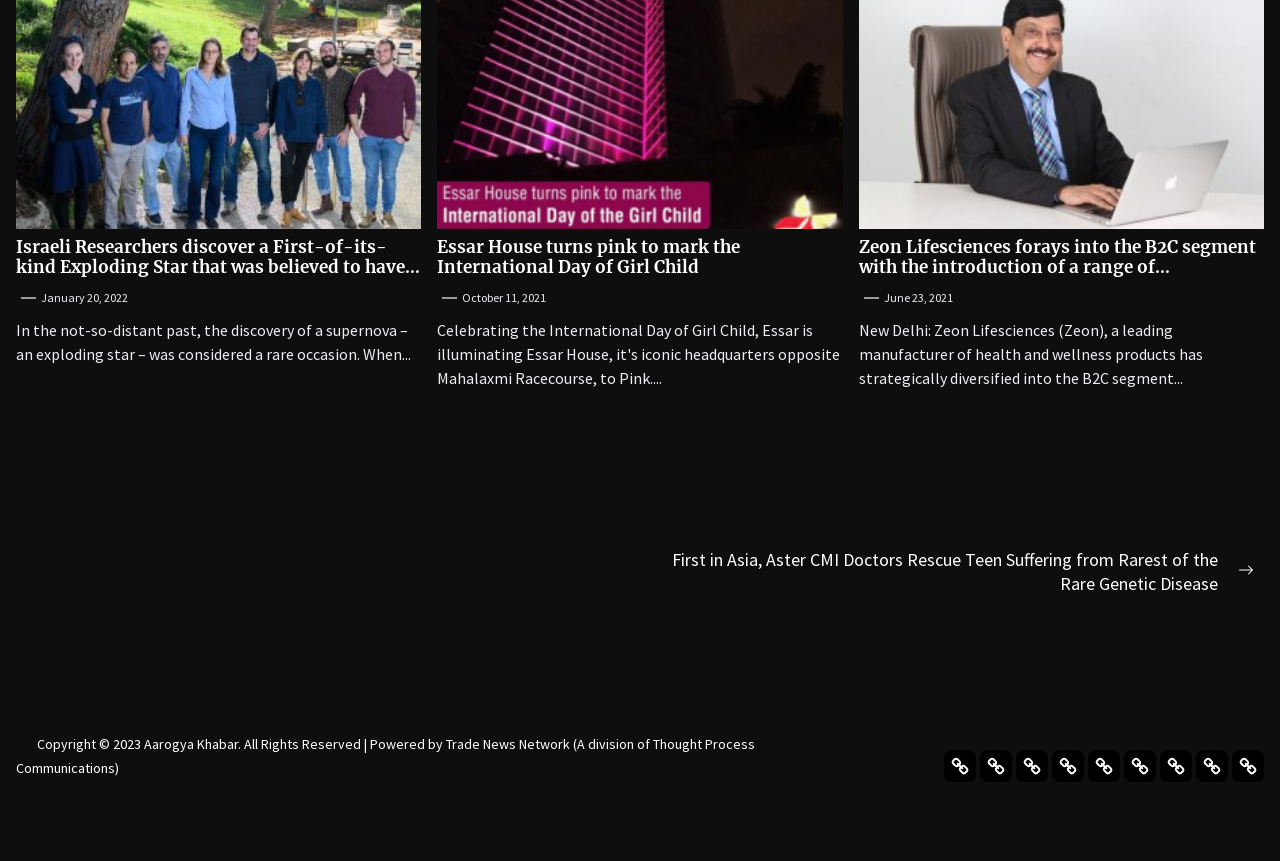What is the date of the second article?
Please respond to the question with a detailed and well-explained answer.

The second article on the webpage has a link with the text 'October 11, 2021', which indicates the date of the article.